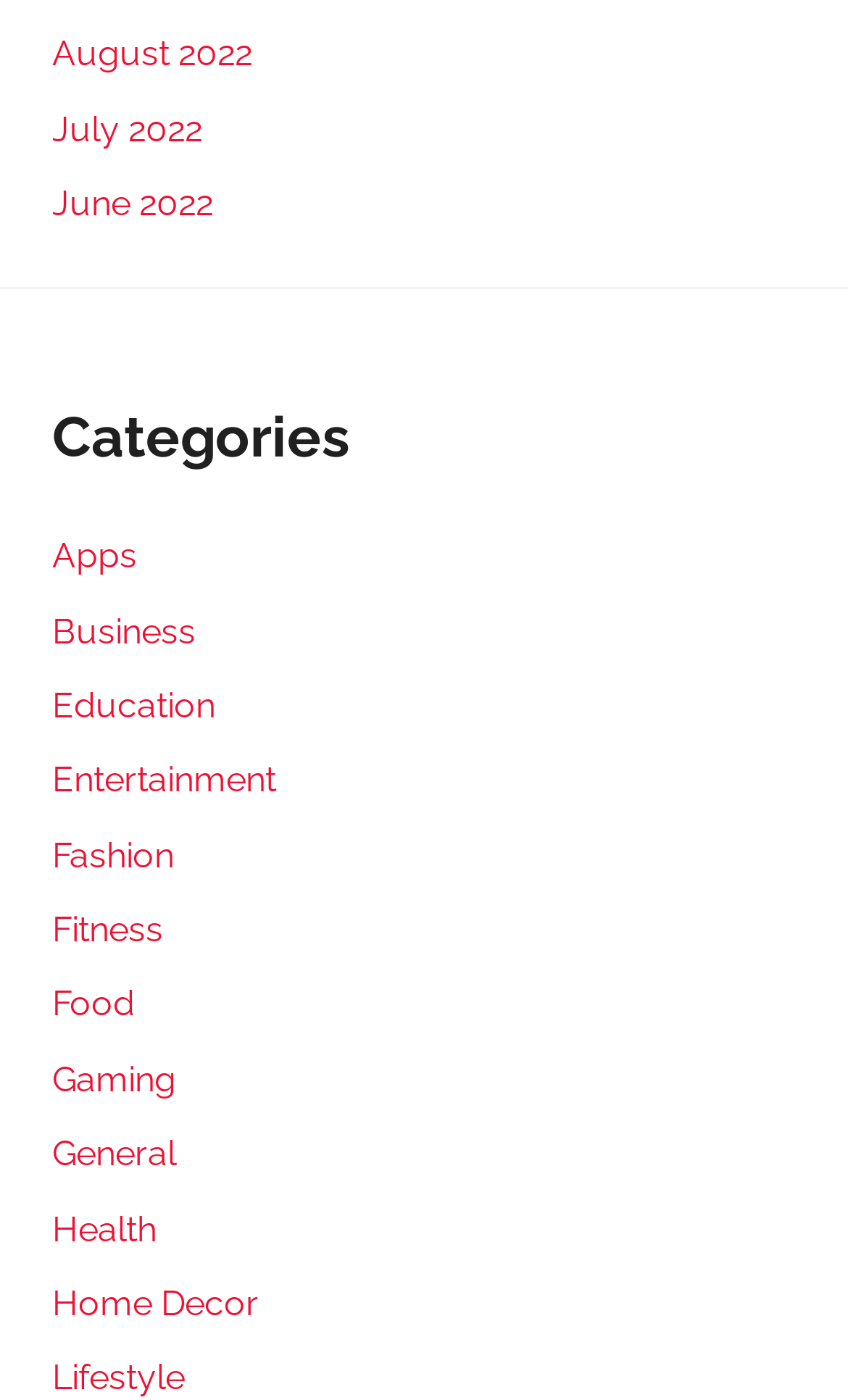Please identify the bounding box coordinates of the clickable area that will allow you to execute the instruction: "Visit Lifestyle page".

[0.062, 0.969, 0.218, 0.999]